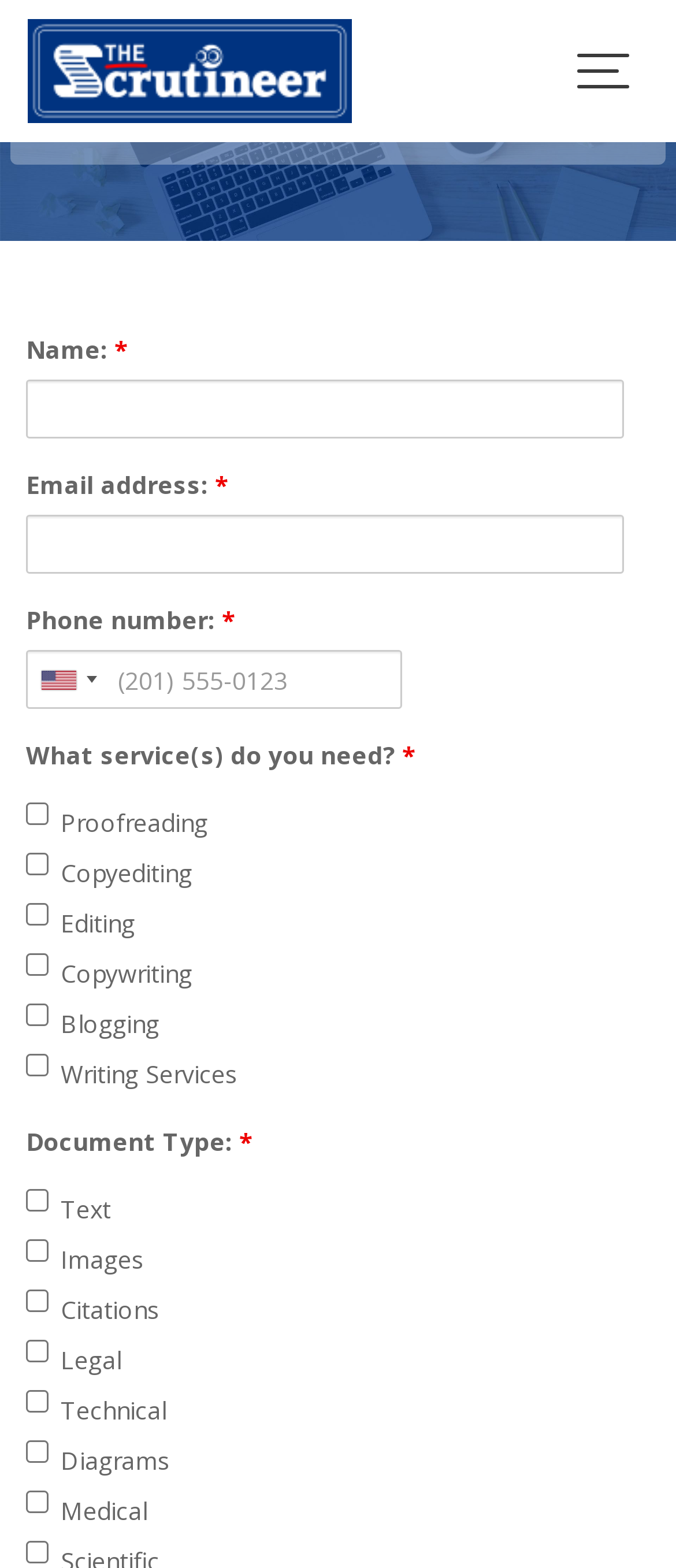Please identify the bounding box coordinates of the clickable element to fulfill the following instruction: "Select the 'Proofreading' service". The coordinates should be four float numbers between 0 and 1, i.e., [left, top, right, bottom].

[0.038, 0.512, 0.072, 0.526]